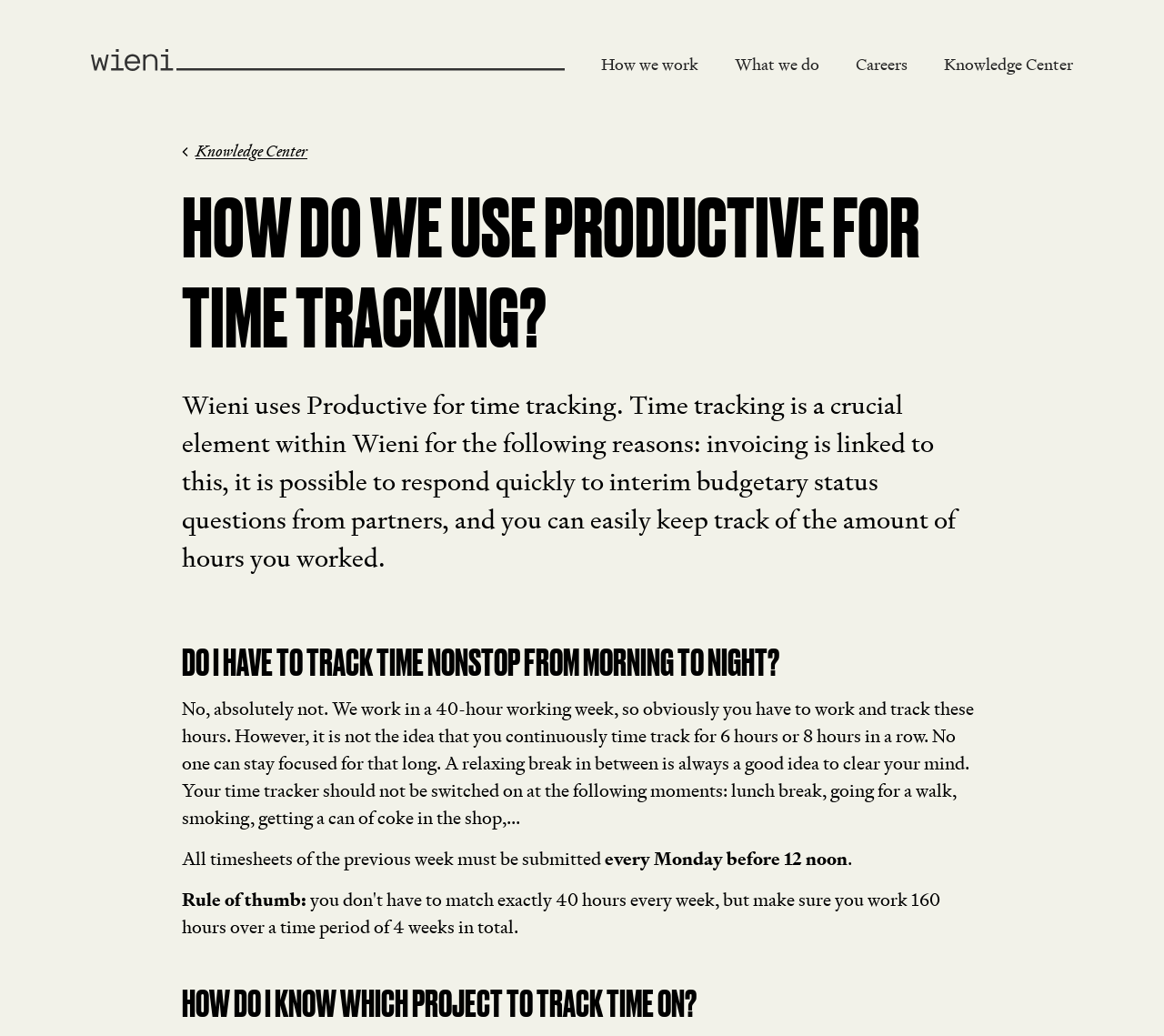Produce an elaborate caption capturing the essence of the webpage.

The webpage is about Wieni's use of Productive for time tracking. At the top left, there is a link to the "home" page, accompanied by two small images. To the right of these elements, there are four links: "How we work", "What we do", "Careers", and "Knowledge Center". Below these links, there is another link to "Knowledge Center" with a small image to its left.

The main content of the page starts with a heading that reads "HOW DO WE USE PRODUCTIVE FOR TIME TRACKING?" followed by a paragraph of text that explains the importance of time tracking within Wieni. This text is positioned in the top half of the page.

Below this text, there are three sections with headings. The first section asks "DO I HAVE TO TRACK TIME NONSTOP FROM MORNING TO NIGHT?" and provides a response in a block of text. The second section informs users that all timesheets of the previous week must be submitted every Monday before 12 noon. The third section has a heading "HOW DO I KNOW WHICH PROJECT TO TRACK TIME ON?" but its content is not provided in the accessibility tree.

Throughout the page, the elements are arranged in a clean and organized manner, with clear headings and concise text. The use of images is minimal, and they are mostly used as icons or decorations.